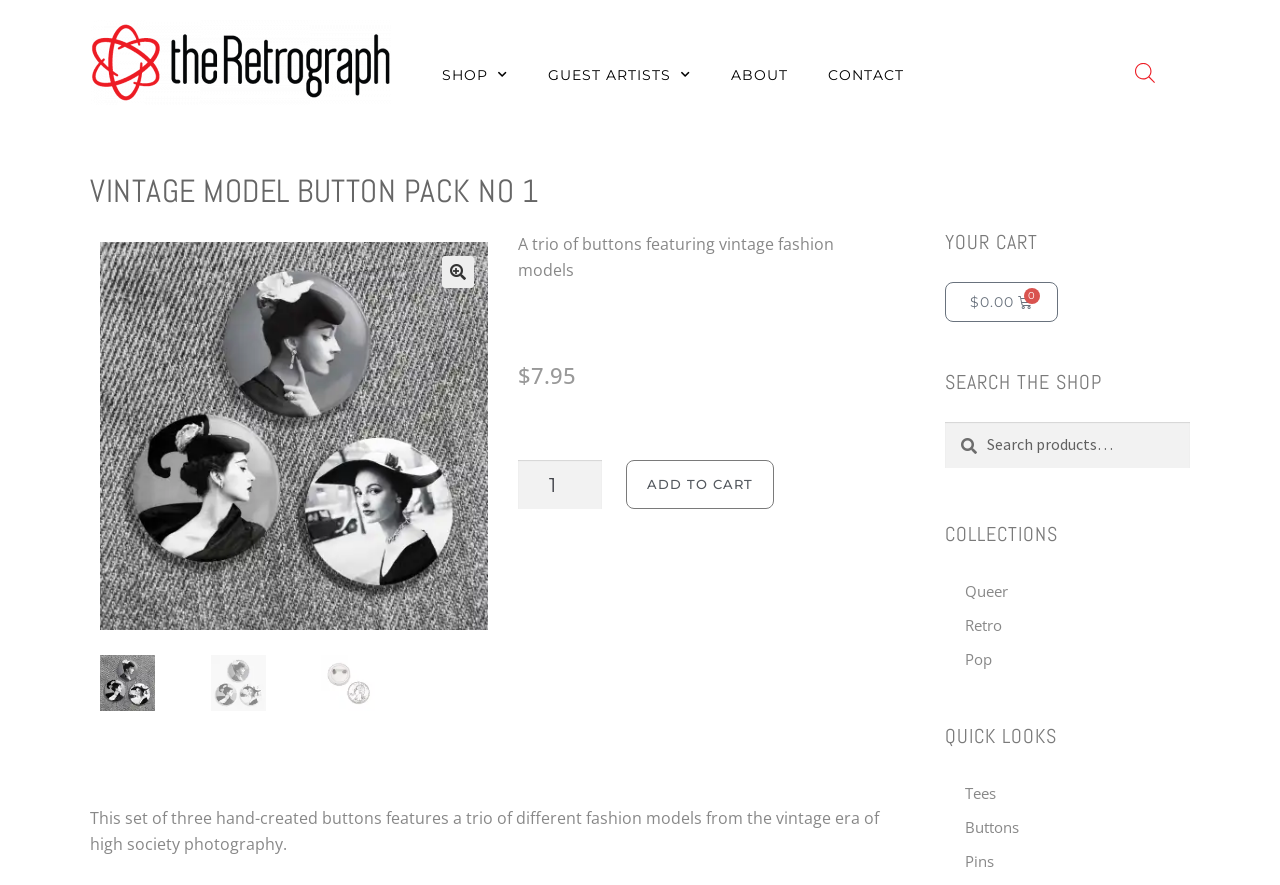Can you find the bounding box coordinates for the element that needs to be clicked to execute this instruction: "Click the 'ADD TO CART' button"? The coordinates should be given as four float numbers between 0 and 1, i.e., [left, top, right, bottom].

[0.489, 0.52, 0.605, 0.575]